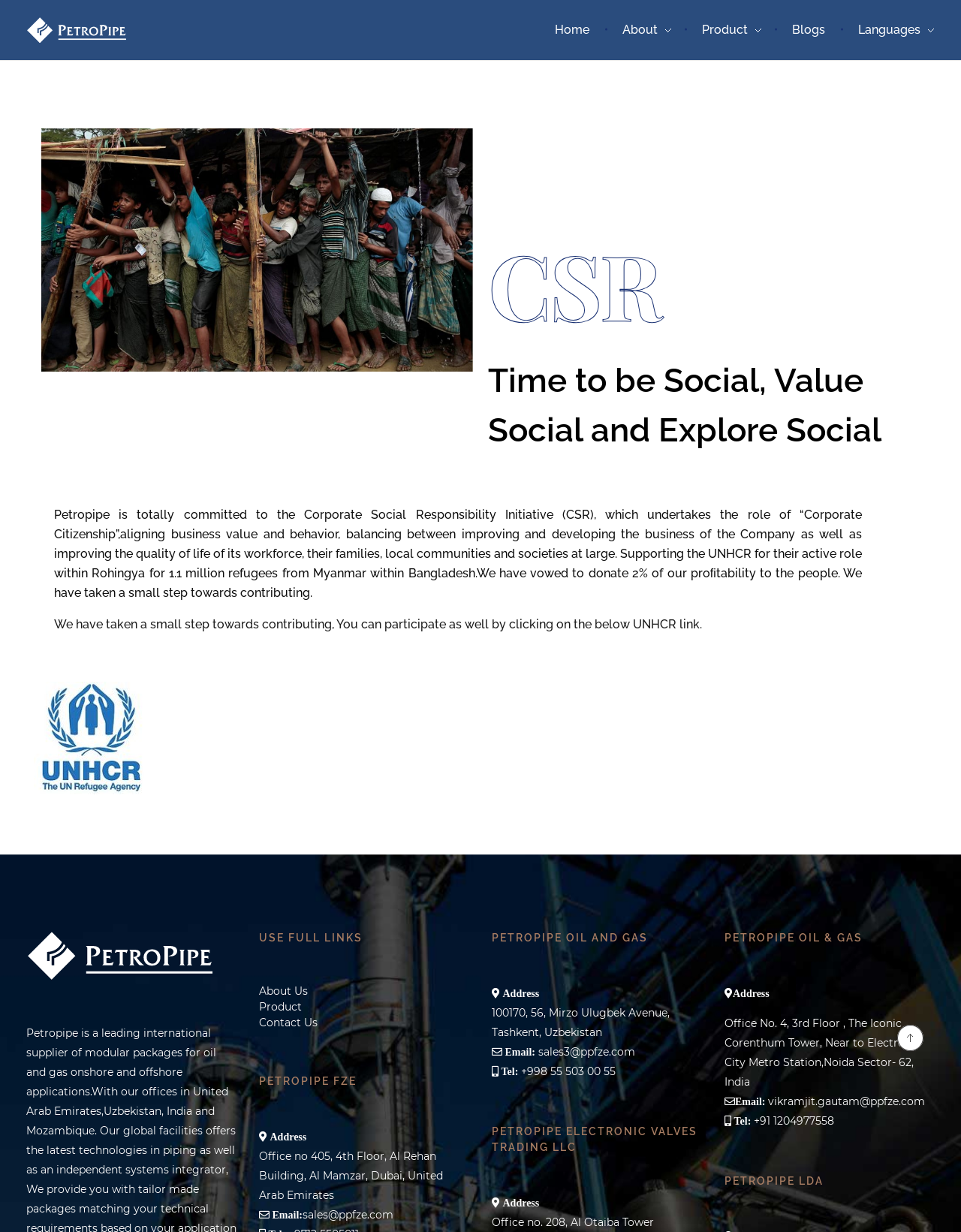Please determine the bounding box coordinates for the UI element described here. Use the format (top-left x, top-left y, bottom-right x, bottom-right y) with values bounded between 0 and 1: parent_node: Petropipe

[0.027, 0.009, 0.132, 0.04]